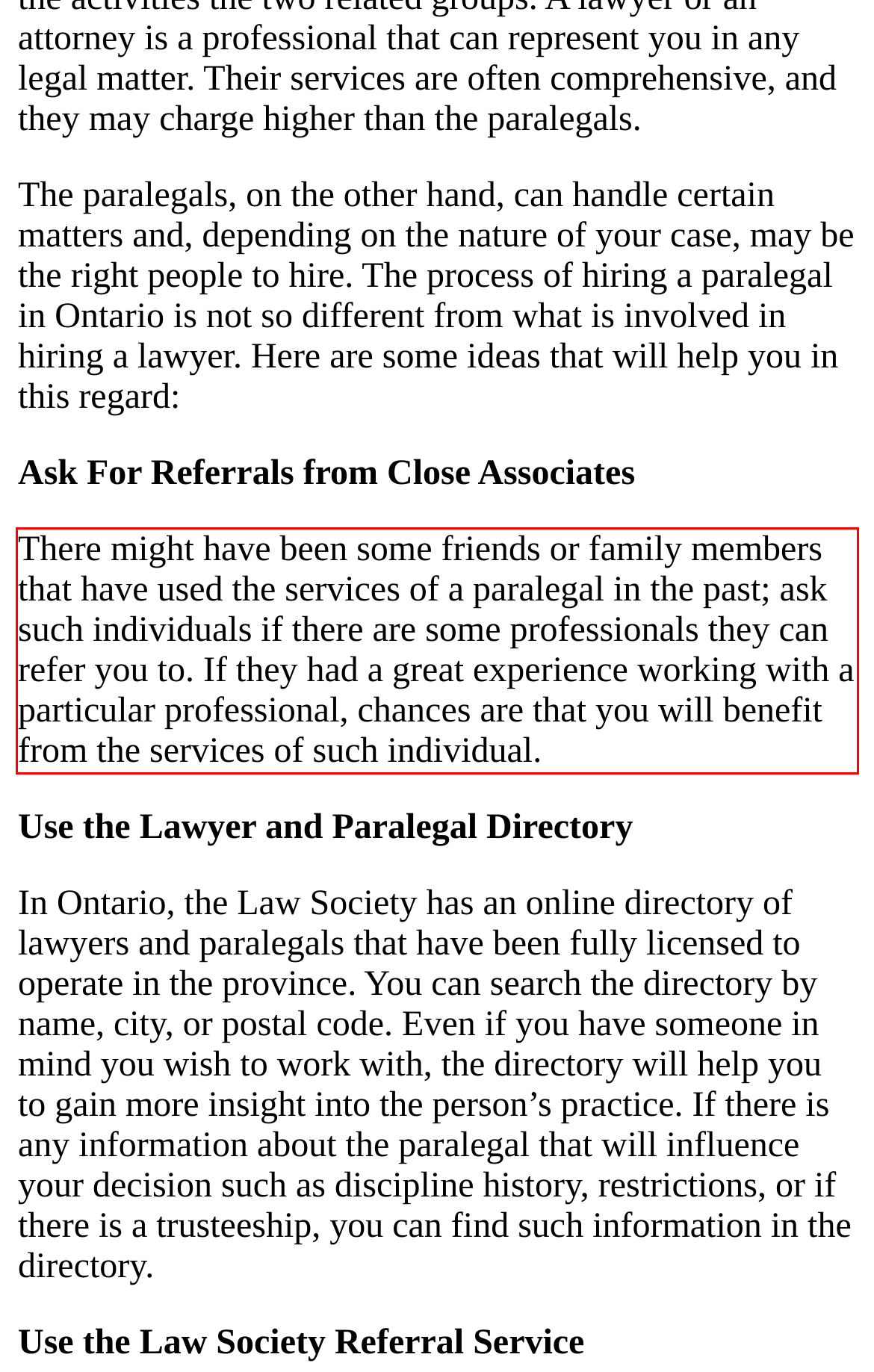Using the provided screenshot, read and generate the text content within the red-bordered area.

There might have been some friends or family members that have used the services of a paralegal in the past; ask such individuals if there are some professionals they can refer you to. If they had a great experience working with a particular professional, chances are that you will benefit from the services of such individual.